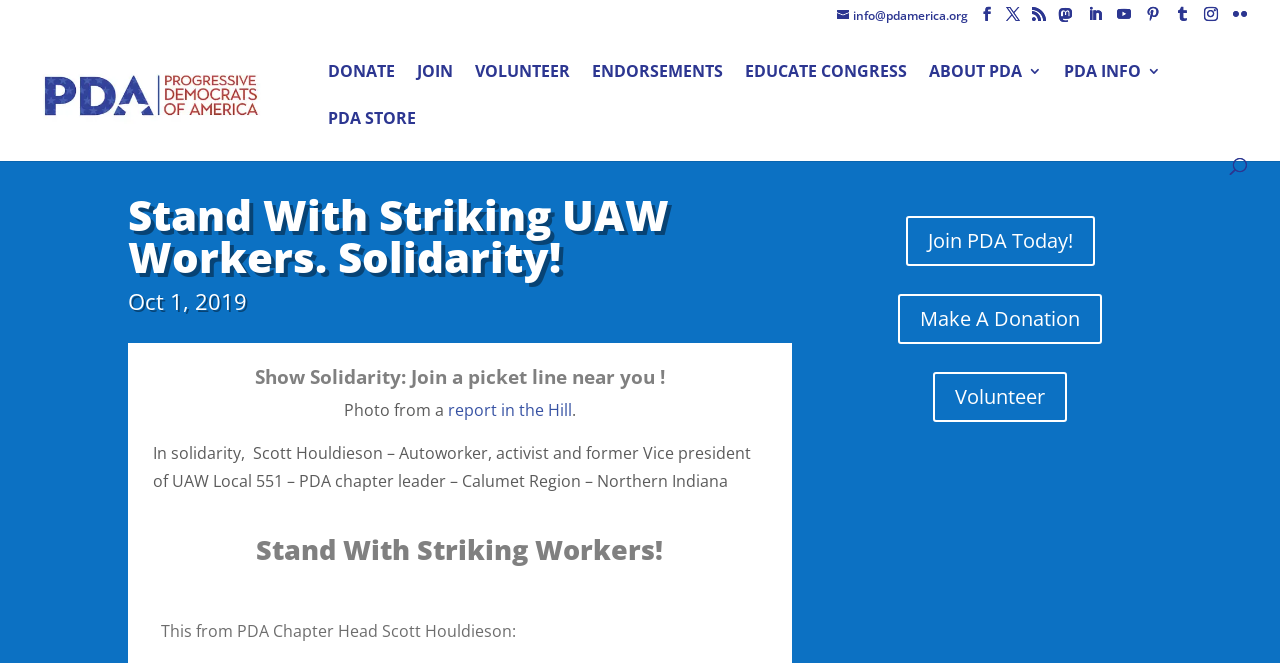Identify the headline of the webpage and generate its text content.

Stand With Striking UAW Workers. Solidarity!